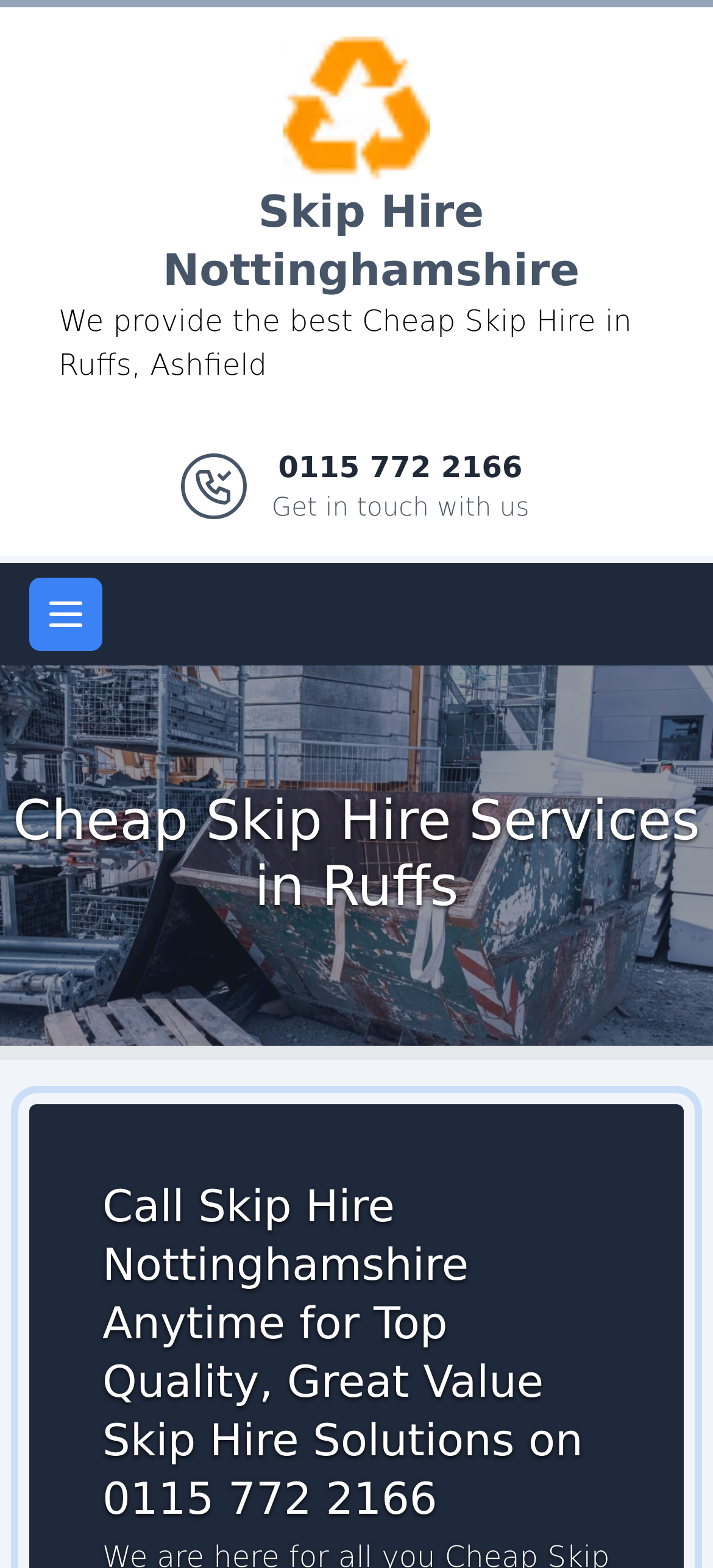Extract the bounding box of the UI element described as: "Logo".

[0.397, 0.026, 0.603, 0.048]